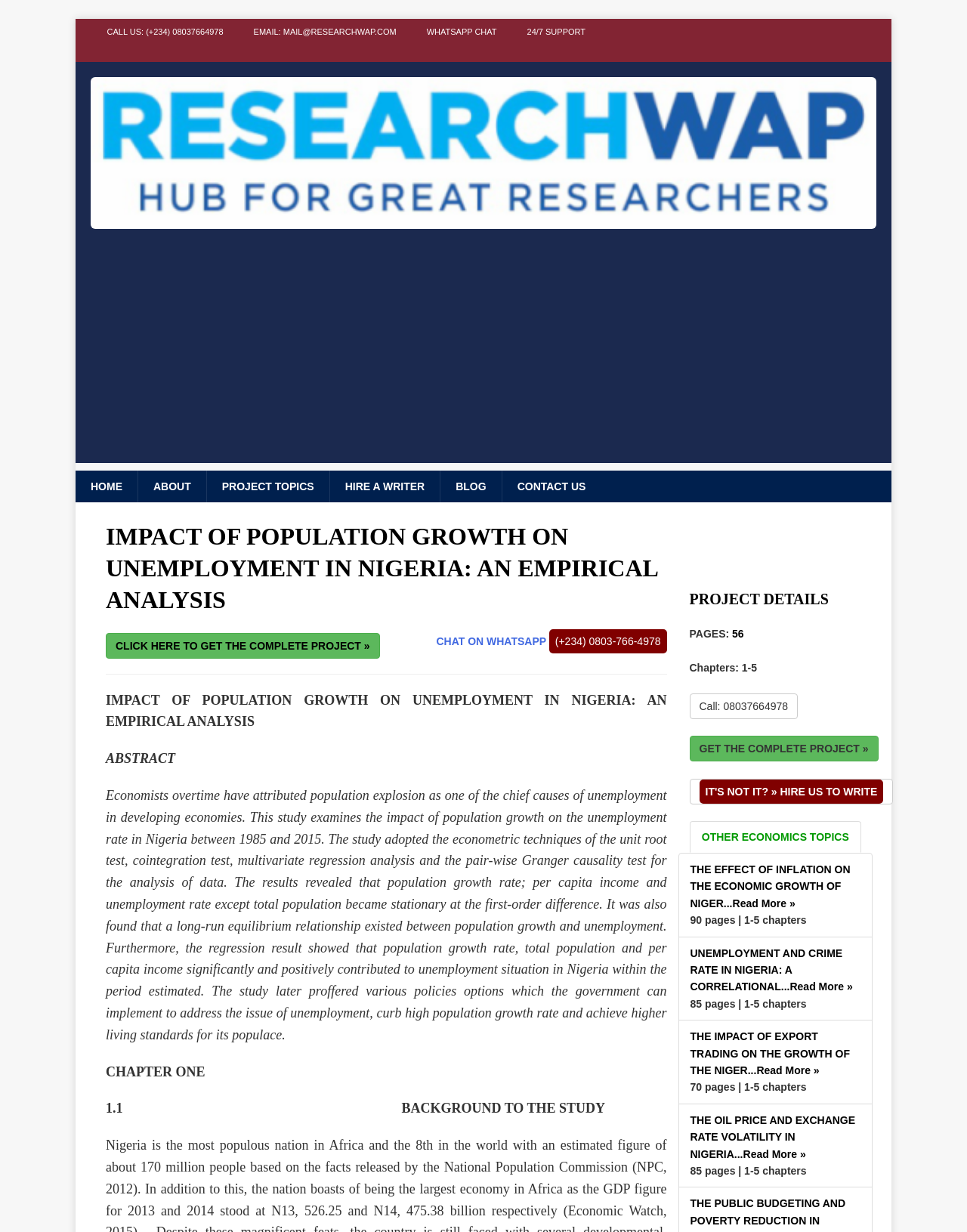Respond with a single word or short phrase to the following question: 
What is the topic of the research project?

Impact of population growth on unemployment in Nigeria